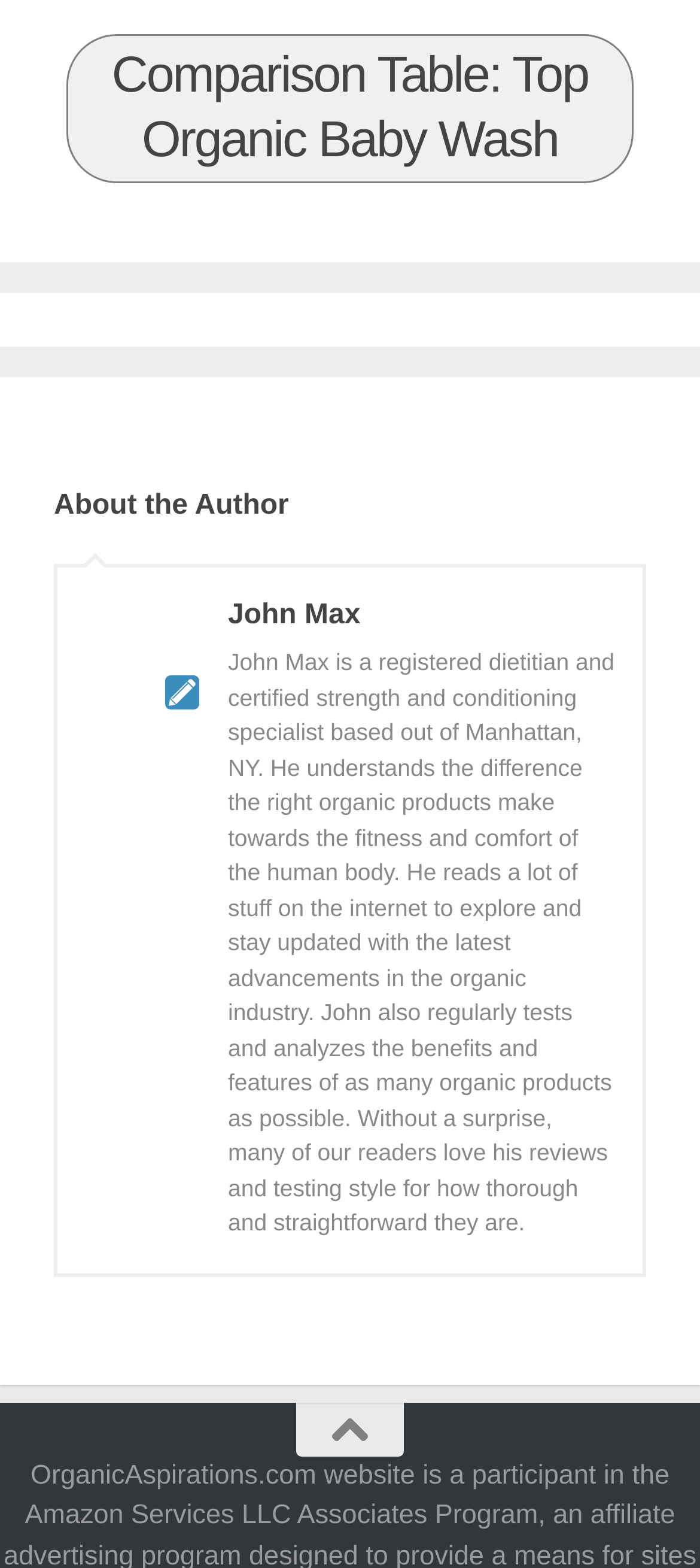Kindly respond to the following question with a single word or a brief phrase: 
How many separators are there on the webpage?

2